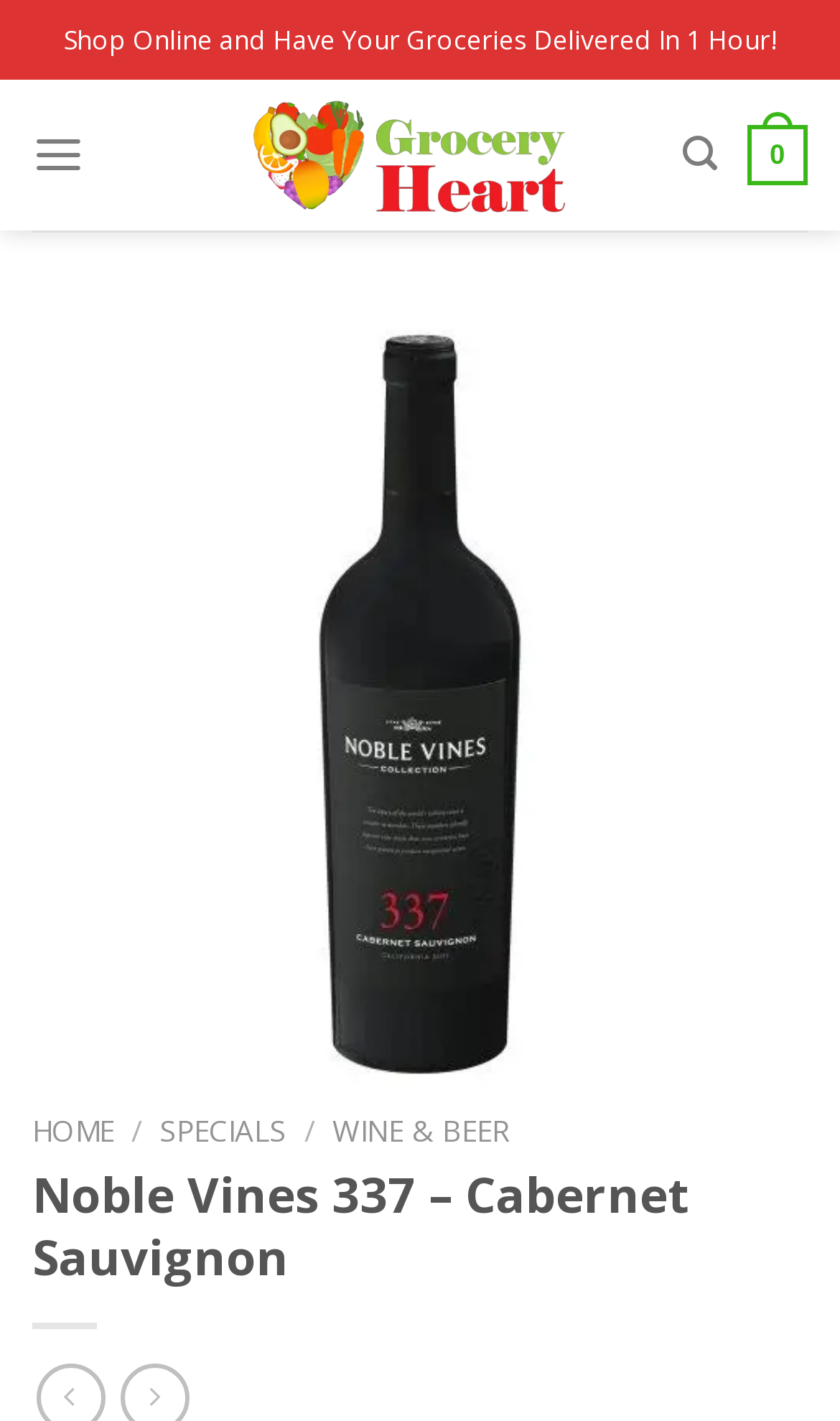Locate the bounding box coordinates of the item that should be clicked to fulfill the instruction: "Search for products".

[0.812, 0.079, 0.853, 0.139]